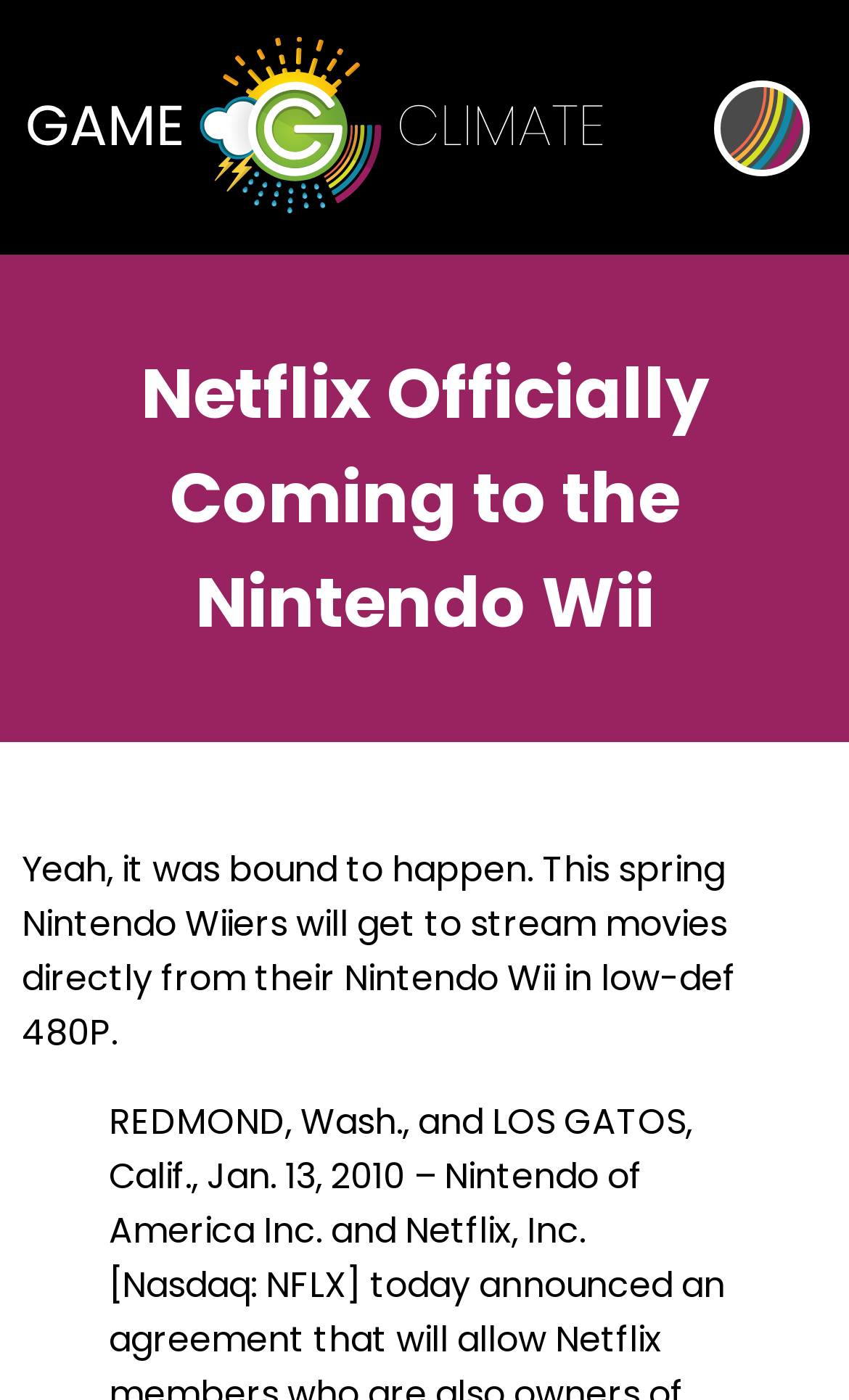Identify the bounding box of the UI component described as: "Menu".

[0.833, 0.052, 0.962, 0.13]